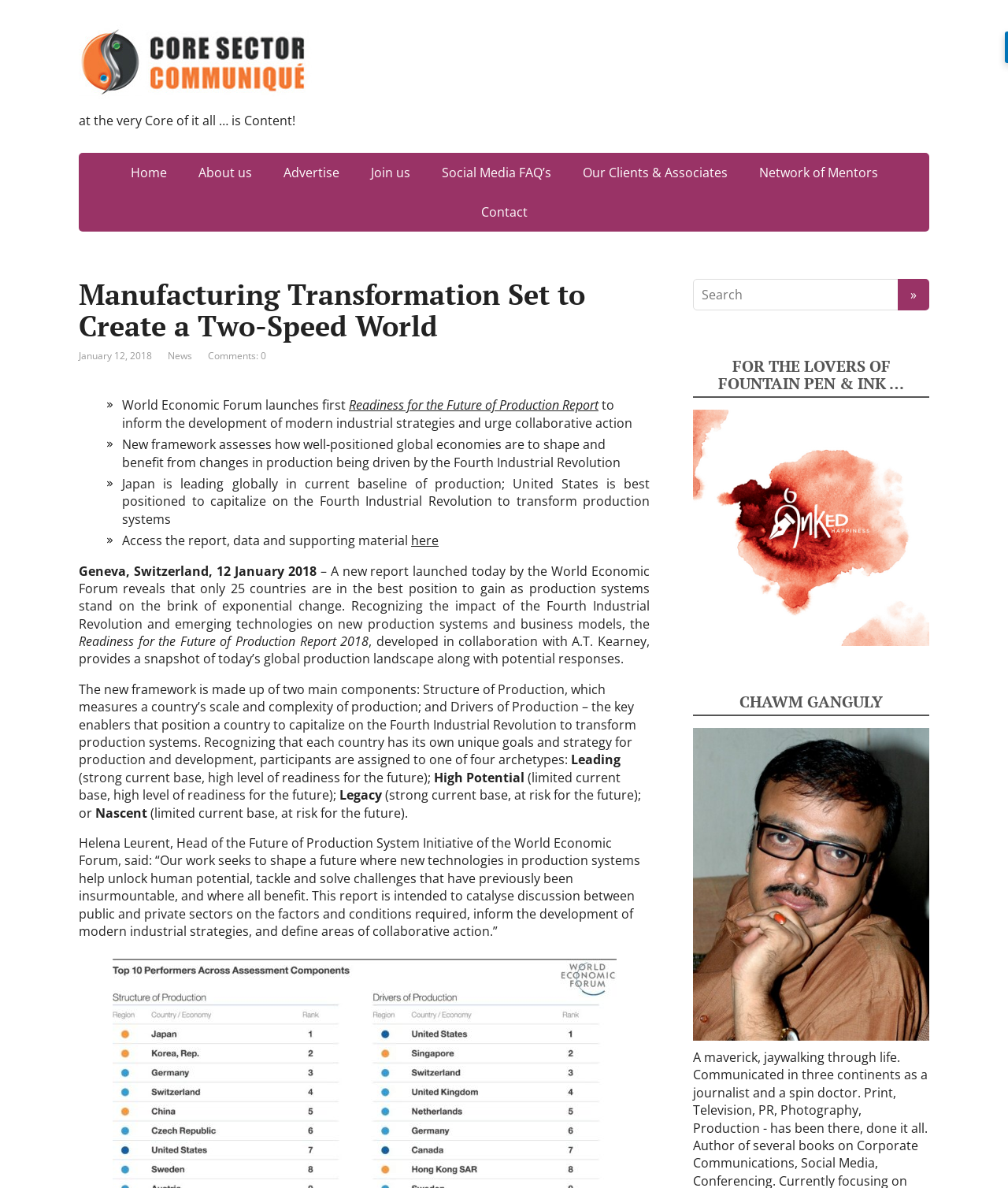Determine the bounding box coordinates for the area that needs to be clicked to fulfill this task: "Click on the 'Home' link". The coordinates must be given as four float numbers between 0 and 1, i.e., [left, top, right, bottom].

[0.115, 0.129, 0.179, 0.162]